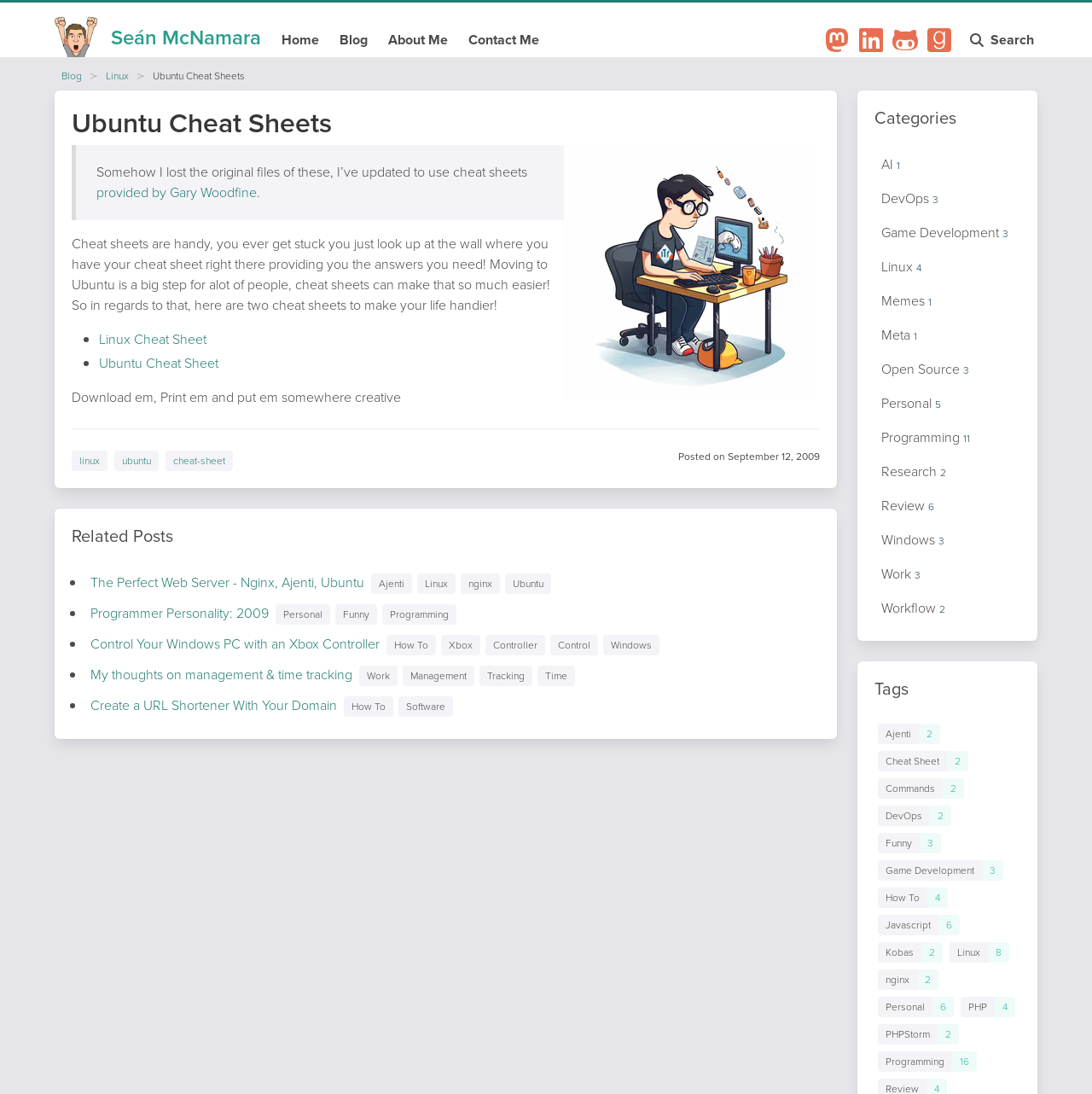Could you highlight the region that needs to be clicked to execute the instruction: "Open the search modal"?

[0.888, 0.021, 0.953, 0.052]